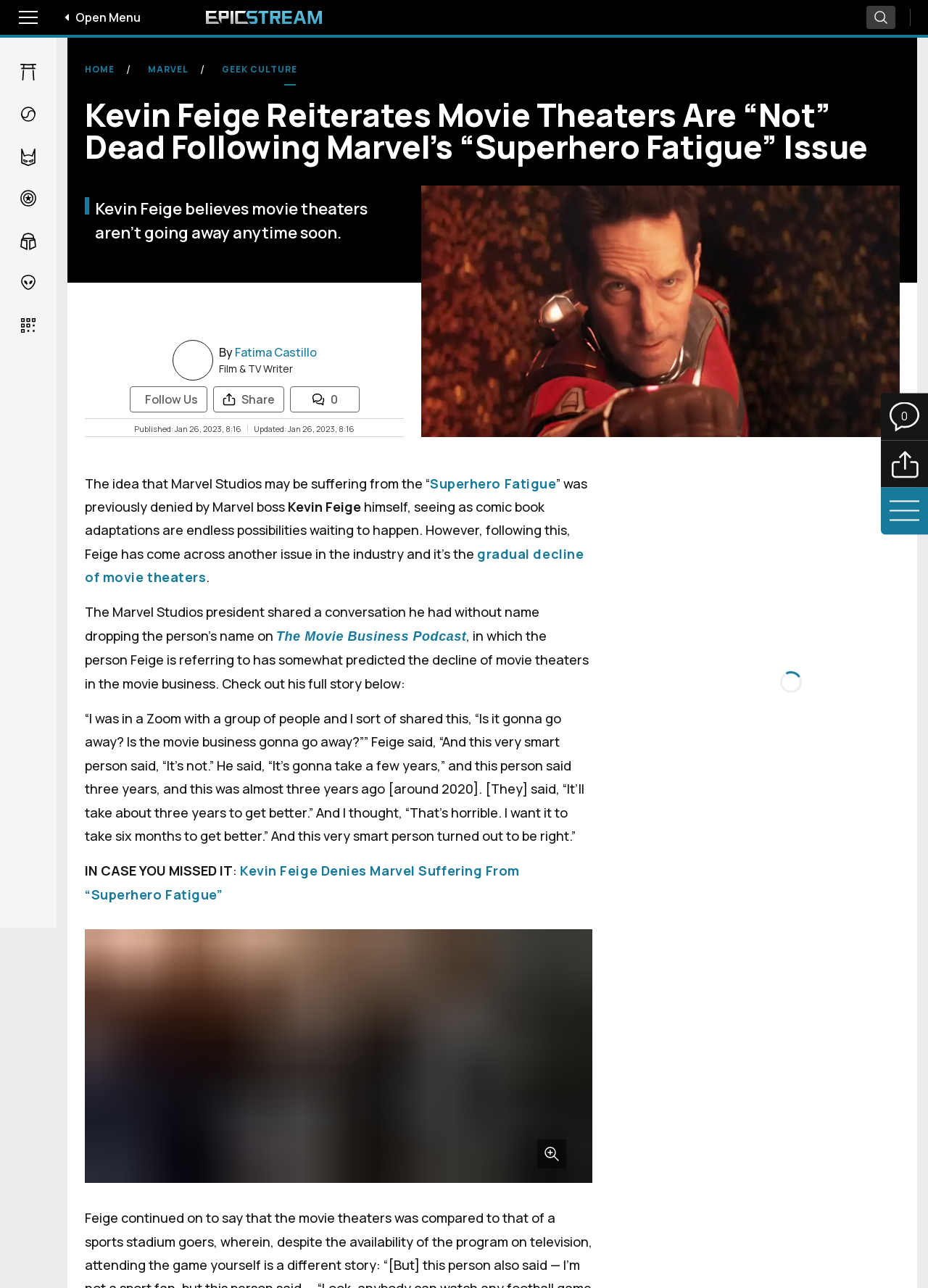Please provide a comprehensive answer to the question below using the information from the image: What is the category mentioned below the 'Anime' link?

The webpage has a navigation menu with links to different categories, and below the 'Anime' link, the next category mentioned is 'K-Wave'.